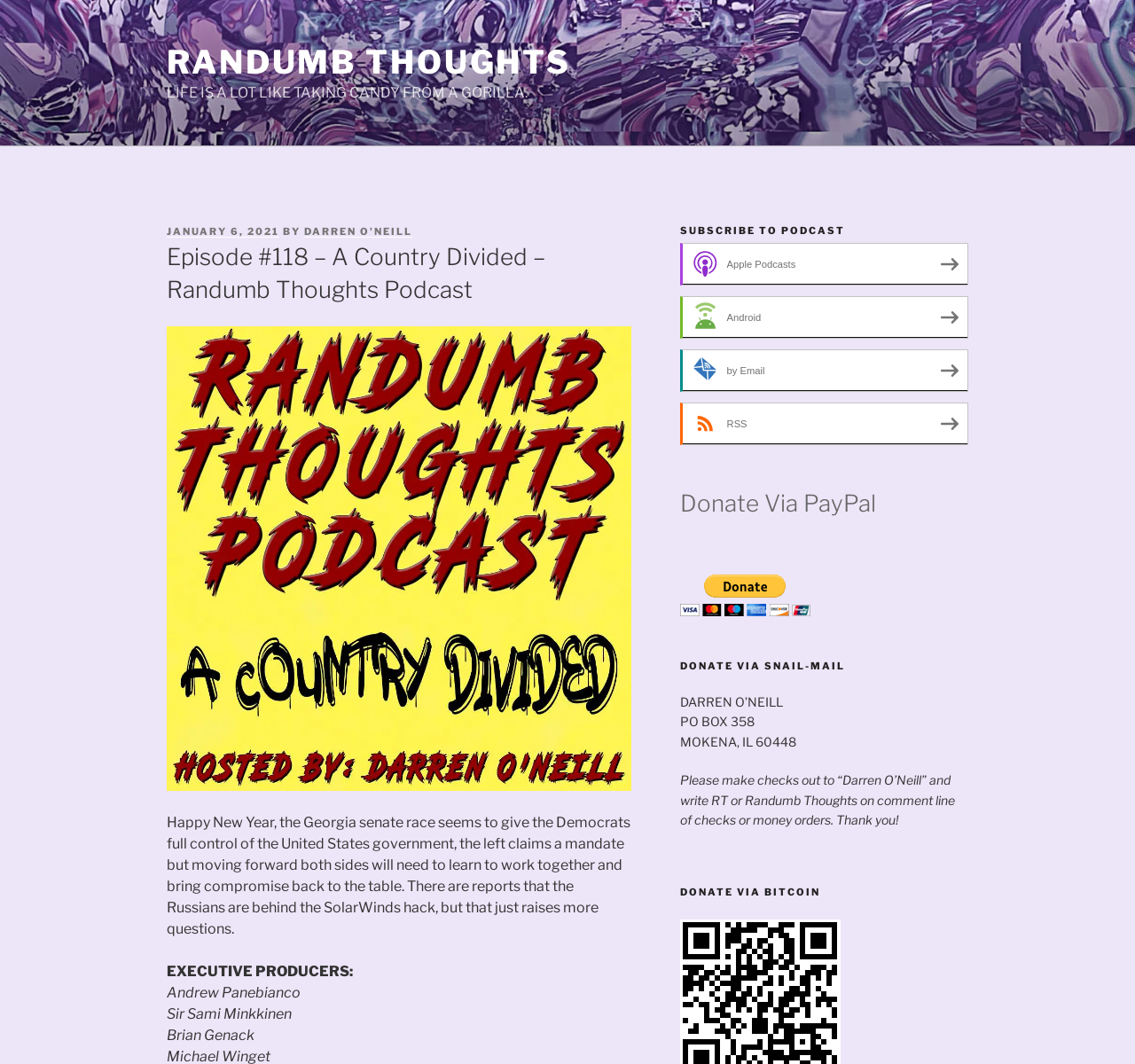Use a single word or phrase to answer the following:
What is the topic of the podcast episode?

Georgia senate race and politics